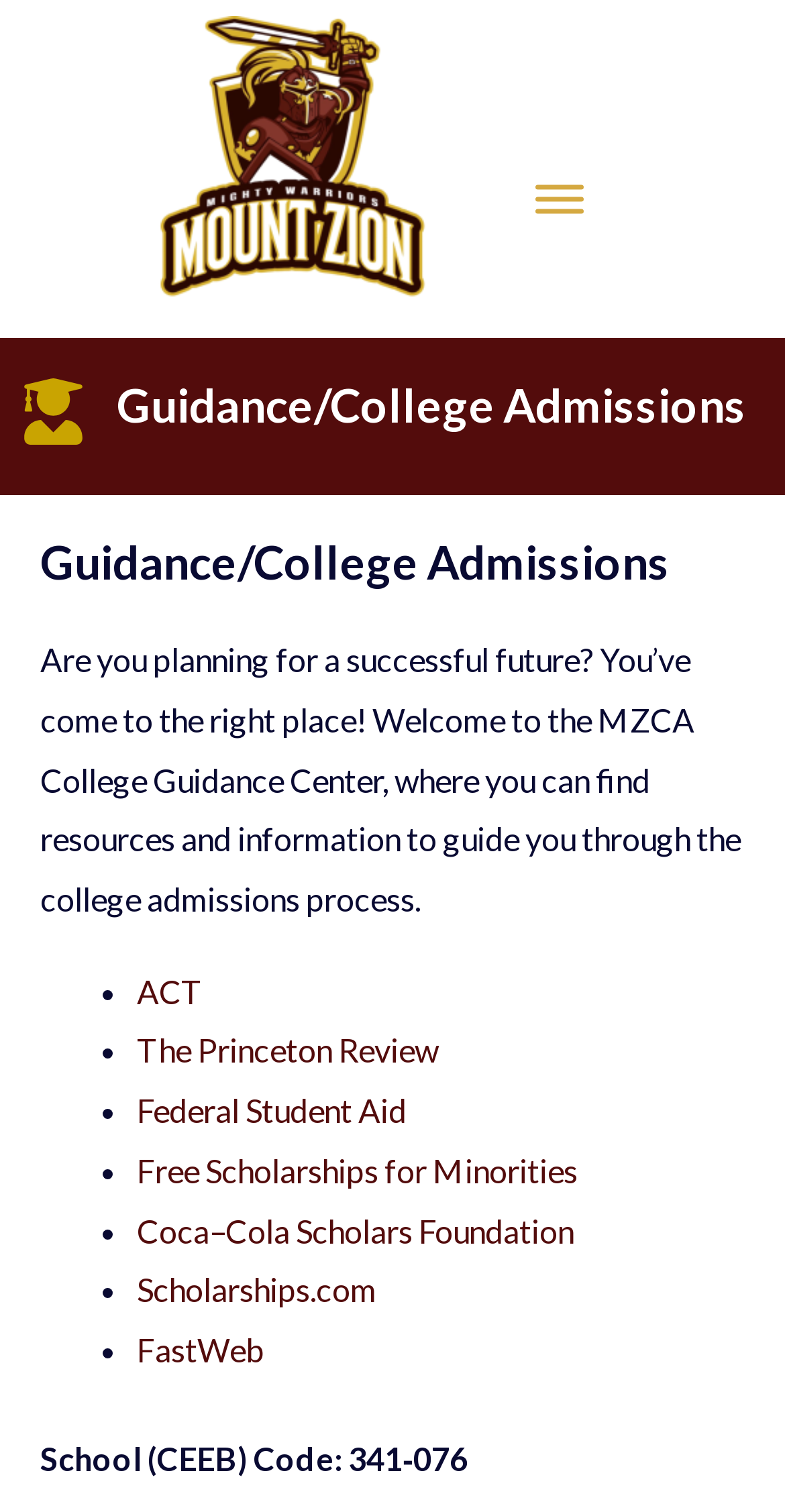Explain the features and main sections of the webpage comprehensively.

The webpage is the MZCA College Guidance Center, which provides resources and information to guide users through the college admissions process. At the top left, there is a link. On the top right, there is a button labeled "Toggle Menu". Below the button, there are two headings with the same text "Guidance/College Admissions", one of which is more prominent and centered on the page. 

Below the headings, there is a paragraph of text that welcomes users to the MZCA College Guidance Center and explains its purpose. Underneath this text, there is a list of links to various college-related resources, including ACT, The Princeton Review, Federal Student Aid, and several scholarship websites. Each list item is preceded by a bullet point. 

At the bottom of the page, there is a static text displaying the School (CEEB) Code: 341-076. Overall, the webpage is organized and easy to navigate, with clear headings and concise text.